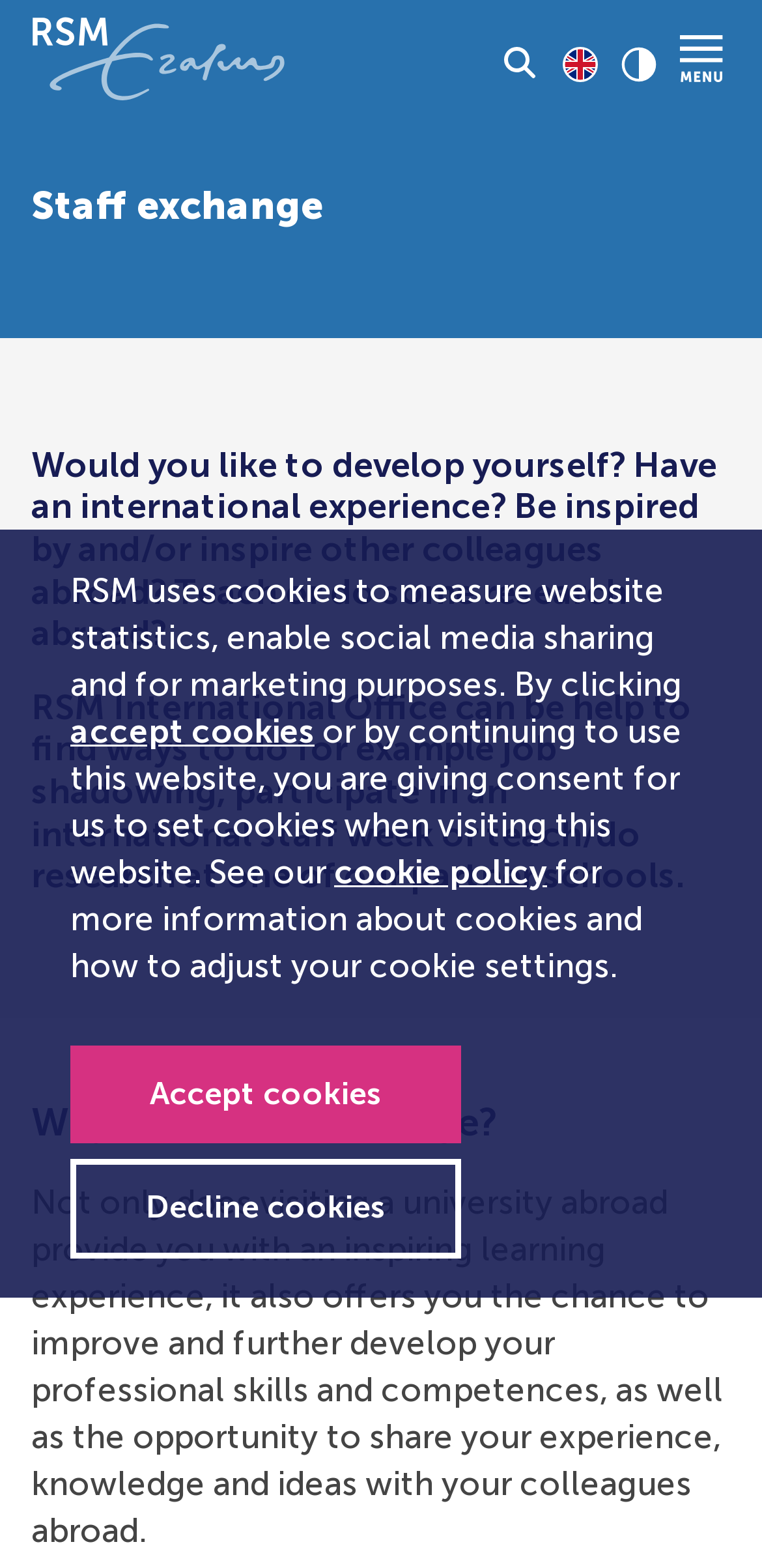Give a detailed account of the webpage, highlighting key information.

The webpage is about staff exchange, with a prominent heading "Staff exchange" at the top. Below the heading, there is a paragraph of text that encourages staff to develop themselves, have an international experience, and be inspired by or inspire other colleagues abroad. The text also mentions that the RSM International Office can help find ways to do job shadowing, participate in an international staff week, or teach/do research at one of their partner schools.

To the top left, there are four links, each accompanied by an image. The first link is empty, while the second link allows users to switch to English. The third link is a button for high contrast, and the fourth link is also empty.

On the right side of the page, there is a section with a heading "Why do a staff exchange?" followed by a paragraph of text that explains the benefits of visiting a university abroad, including improving professional skills and competences, and sharing experience, knowledge, and ideas with colleagues abroad.

At the bottom of the page, there is a notice about cookies, which informs users that the website uses cookies for website statistics, social media sharing, and marketing purposes. The notice provides links to accept cookies, decline cookies, and view the cookie policy.